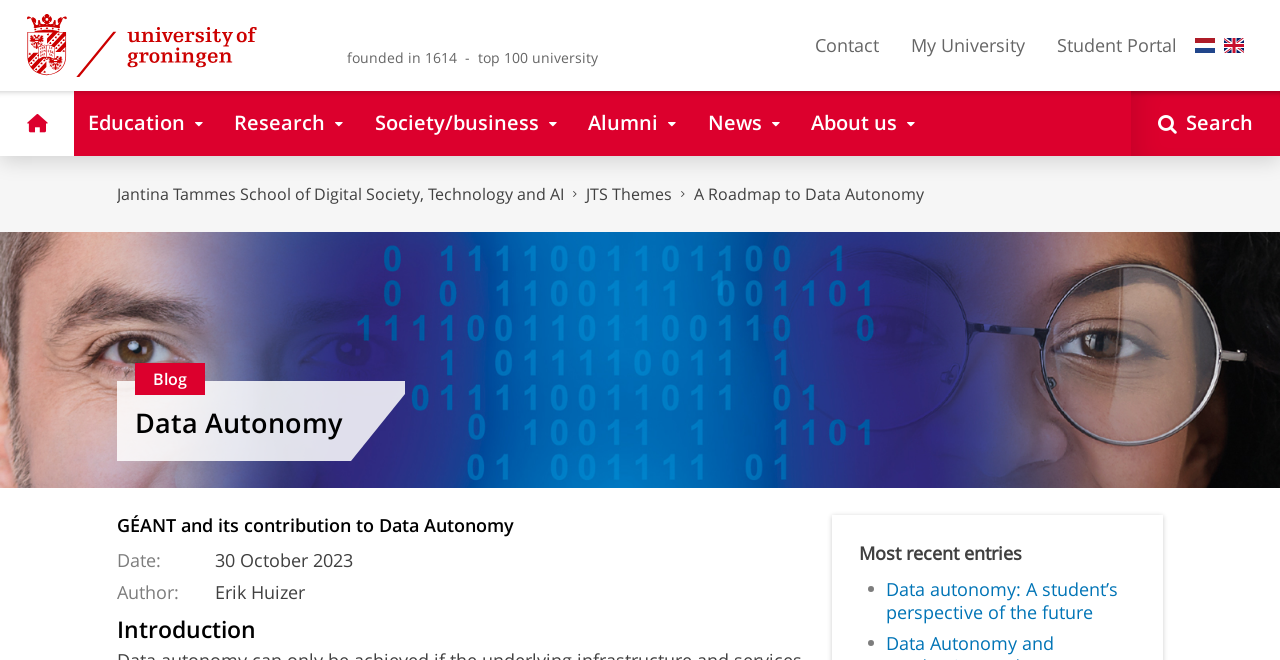Can you provide the bounding box coordinates for the element that should be clicked to implement the instruction: "go to University of Groningen homepage"?

[0.0, 0.0, 0.26, 0.137]